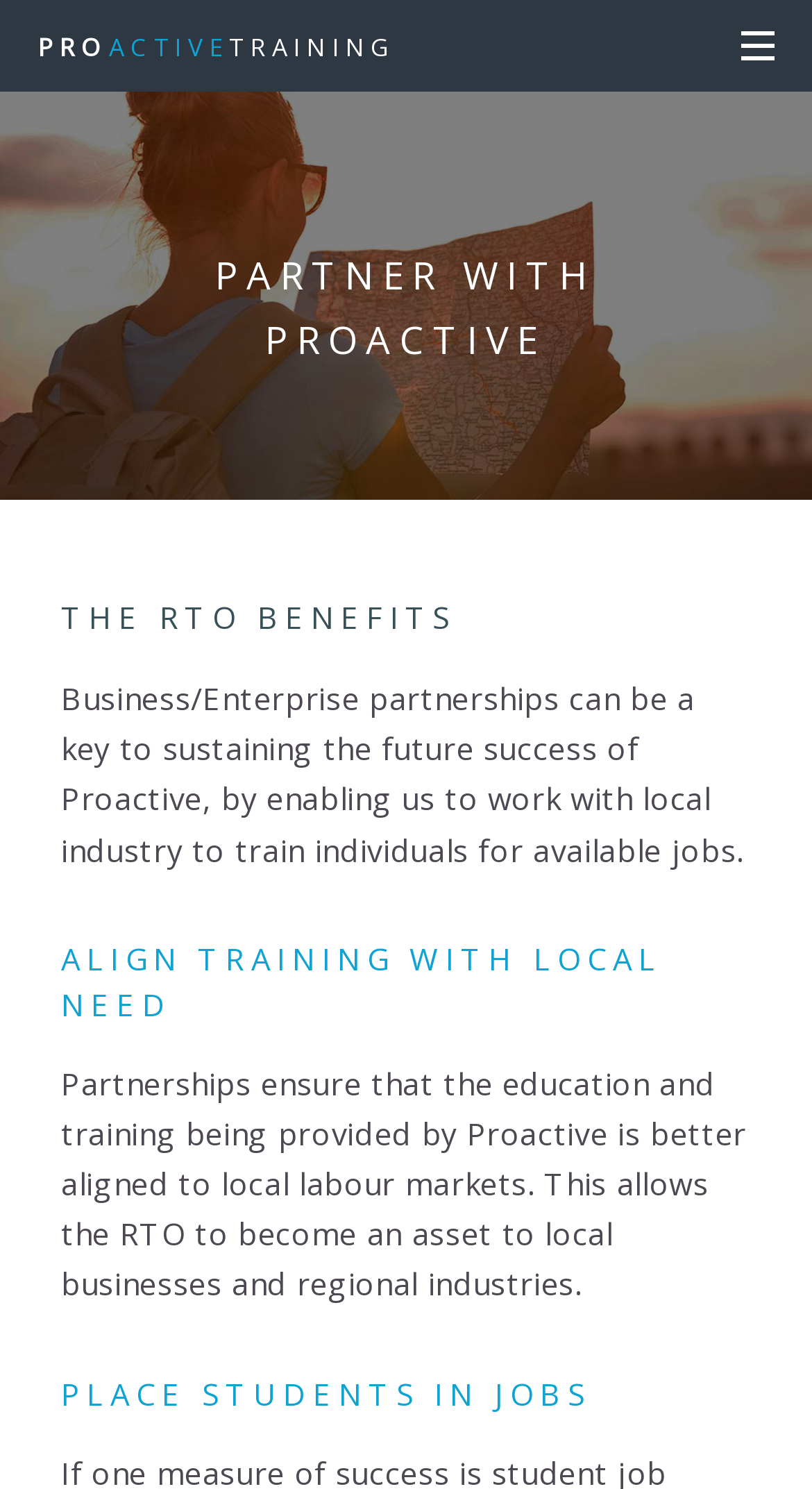Please give a concise answer to this question using a single word or phrase: 
What type of partnerships is Proactive interested in?

Local industry partnerships